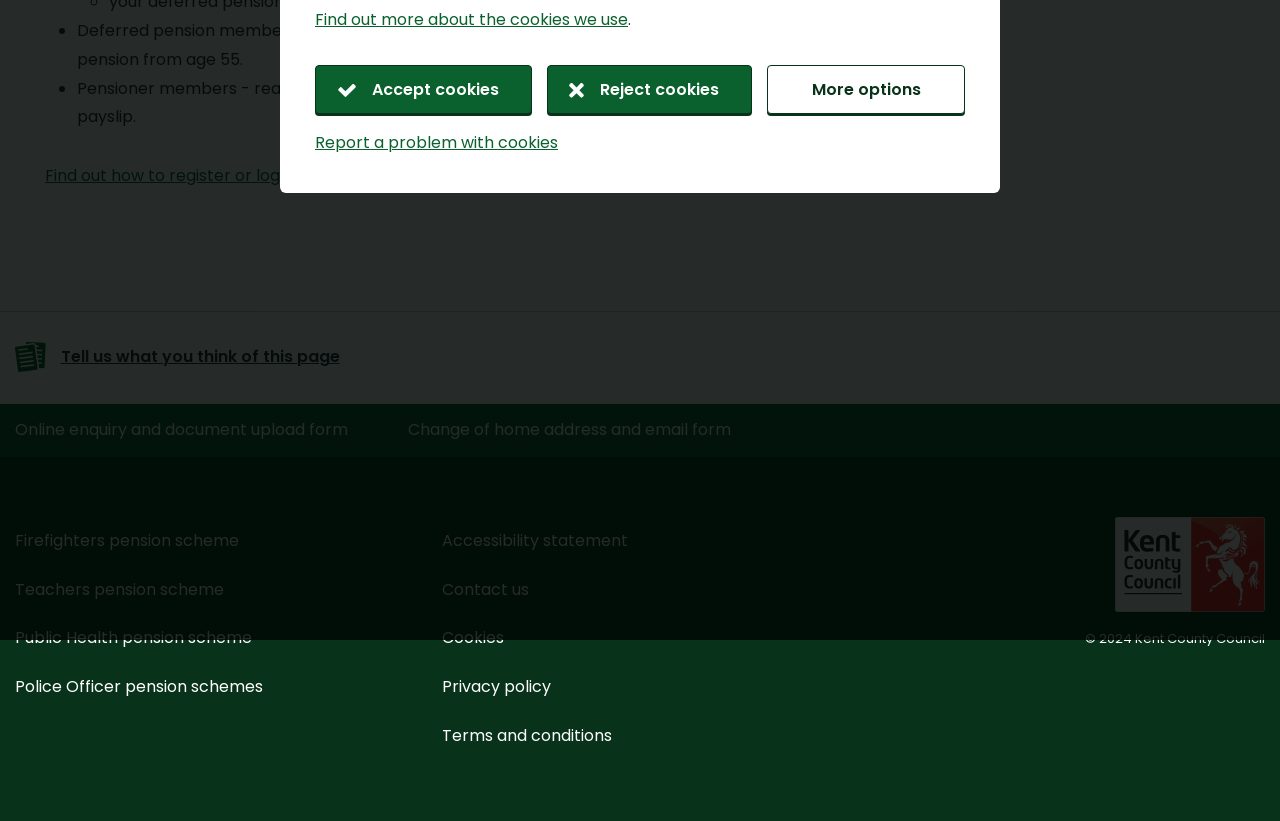Given the element description Terms and conditions, identify the bounding box coordinates for the UI element on the webpage screenshot. The format should be (top-left x, top-left y, bottom-right x, bottom-right y), with values between 0 and 1.

[0.345, 0.867, 0.478, 0.927]